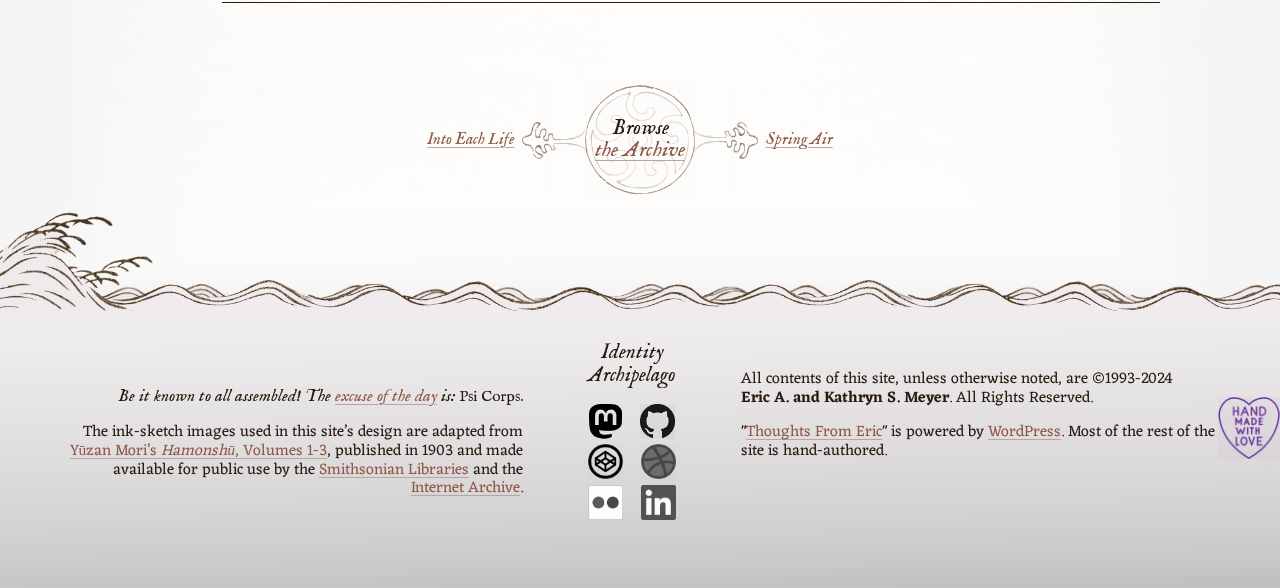Based on the provided description, "WordPress", find the bounding box of the corresponding UI element in the screenshot.

[0.772, 0.711, 0.829, 0.759]